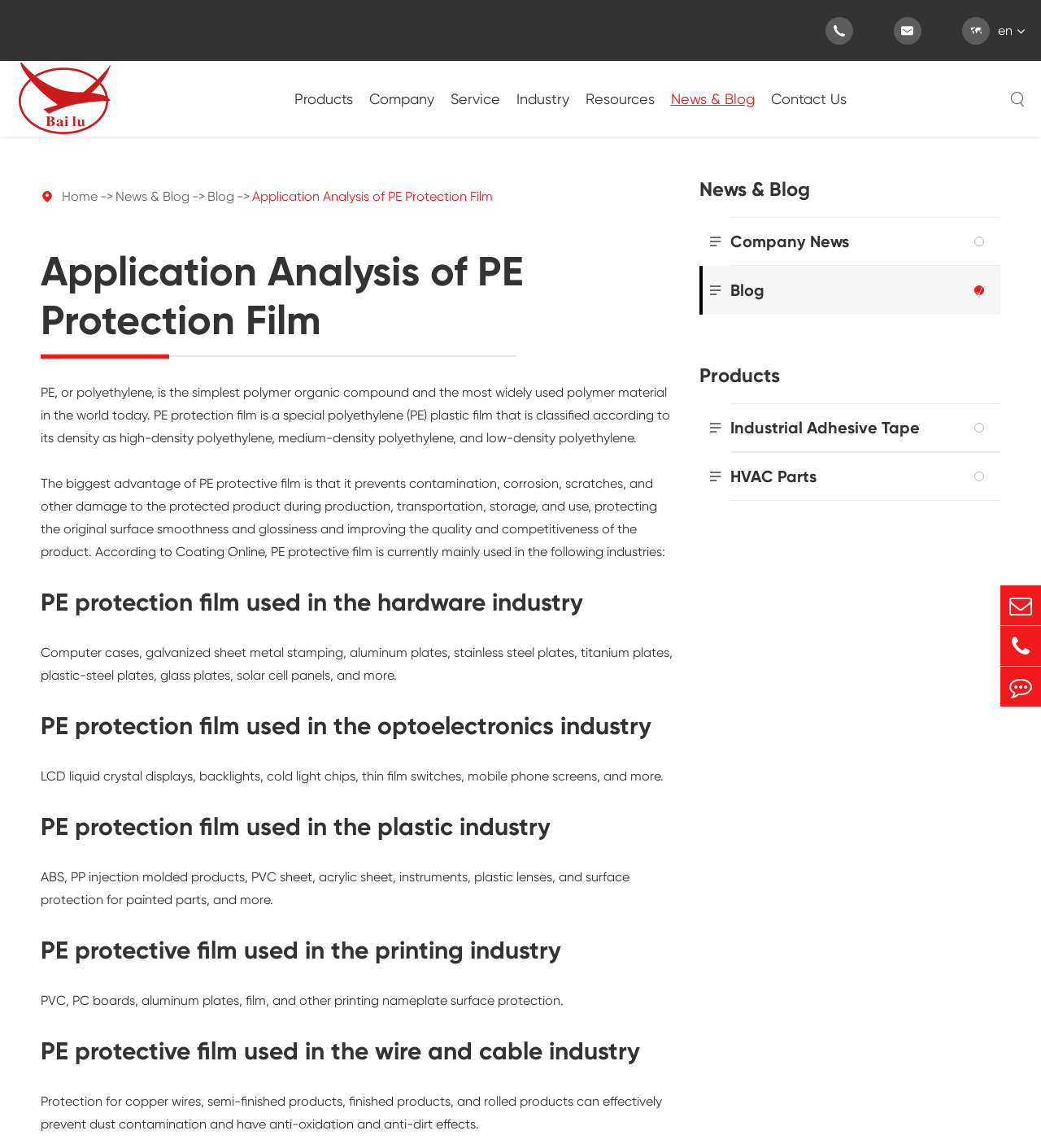Please identify the bounding box coordinates of the element that needs to be clicked to perform the following instruction: "Click the 'Contact Us' link".

[0.74, 0.053, 0.813, 0.119]